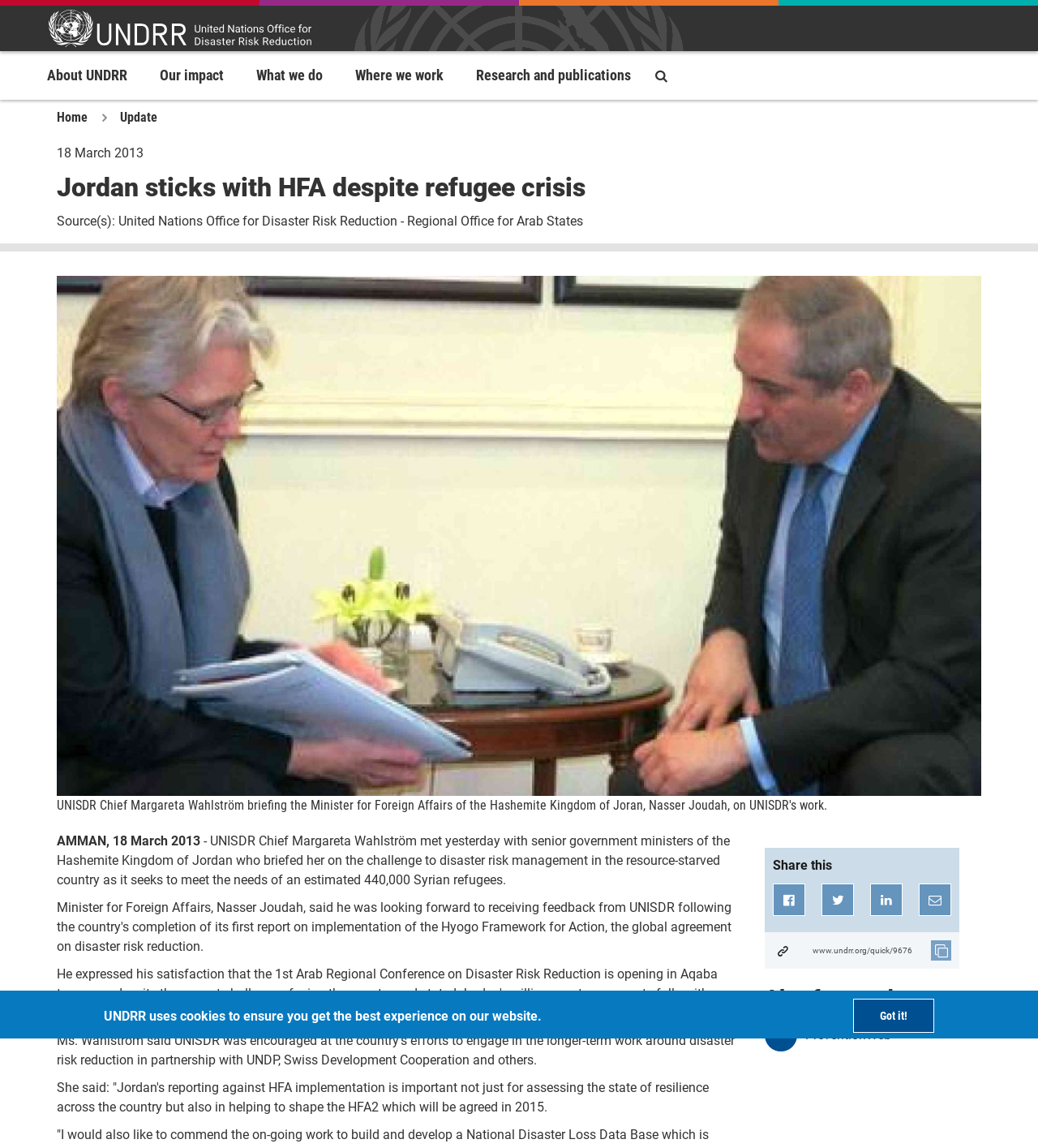What is the topic of the article on this webpage?
Deliver a detailed and extensive answer to the question.

I inferred the topic by reading the heading 'Jordan sticks with HFA despite refugee crisis' and the subsequent text, which discusses the challenges of disaster risk management in Jordan, particularly in the context of the Syrian refugee crisis.